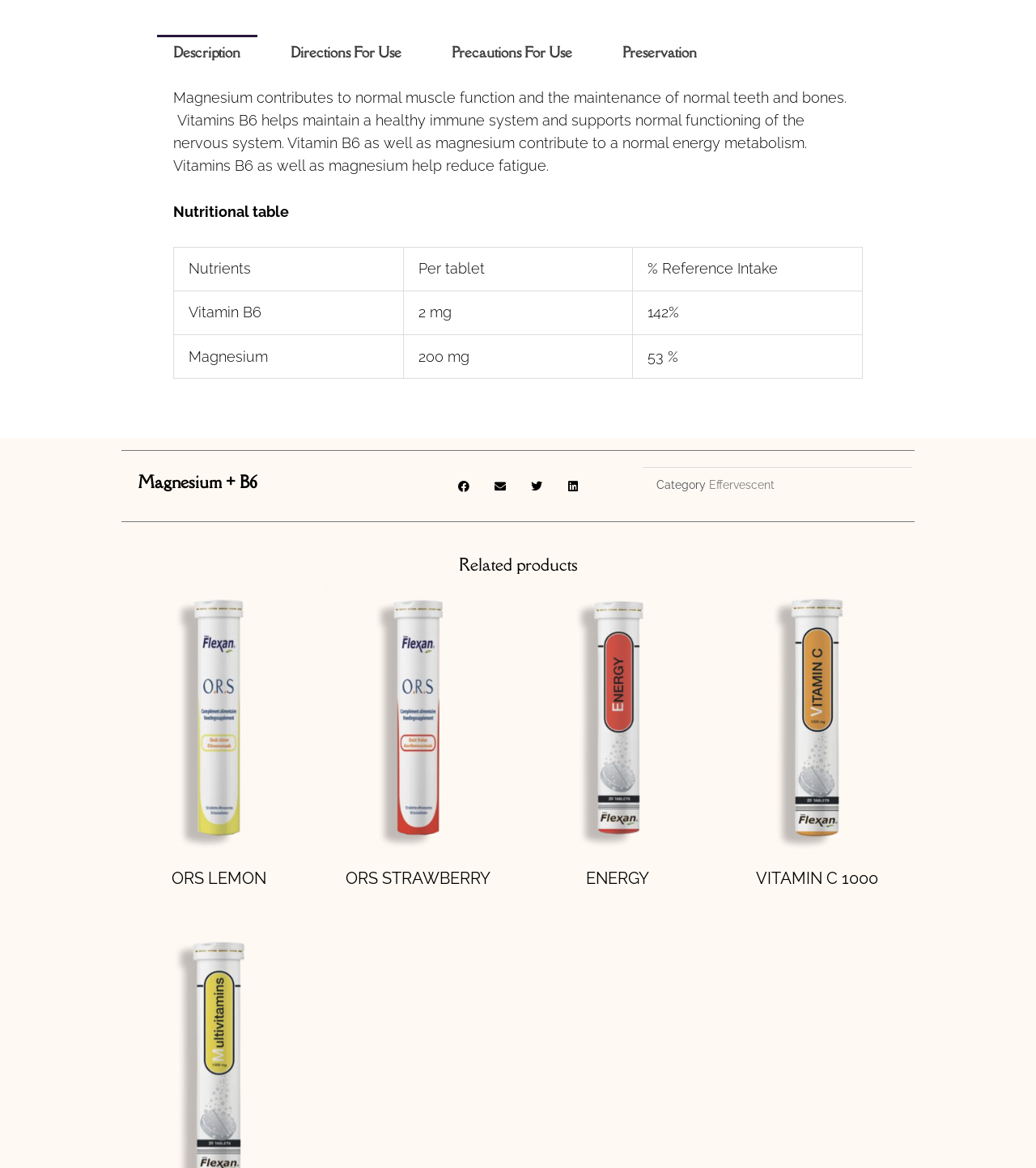Provide the bounding box coordinates of the HTML element this sentence describes: "Preservation".

[0.585, 0.029, 0.688, 0.06]